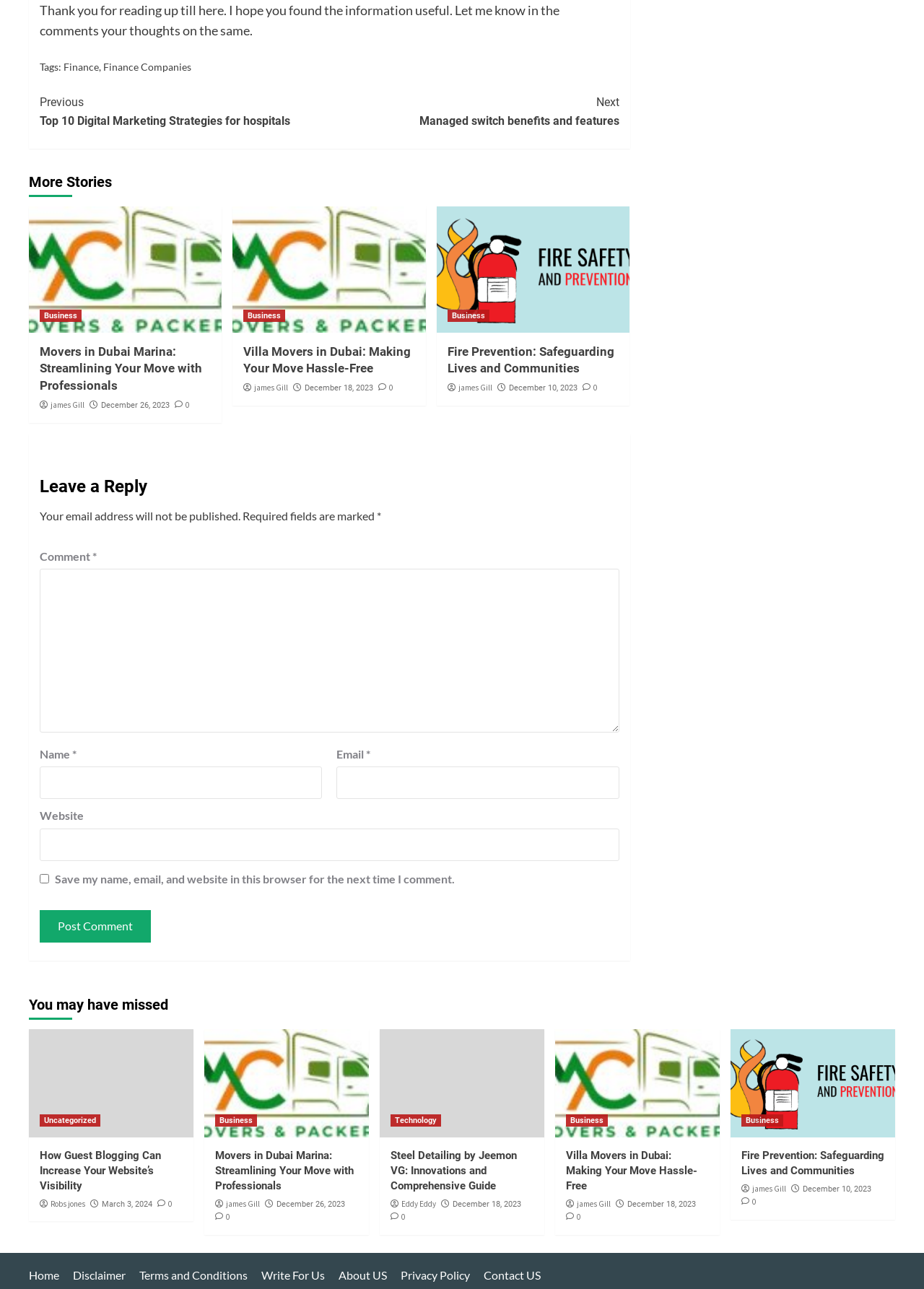Please find the bounding box coordinates of the element that needs to be clicked to perform the following instruction: "Leave a comment". The bounding box coordinates should be four float numbers between 0 and 1, represented as [left, top, right, bottom].

[0.043, 0.441, 0.67, 0.568]